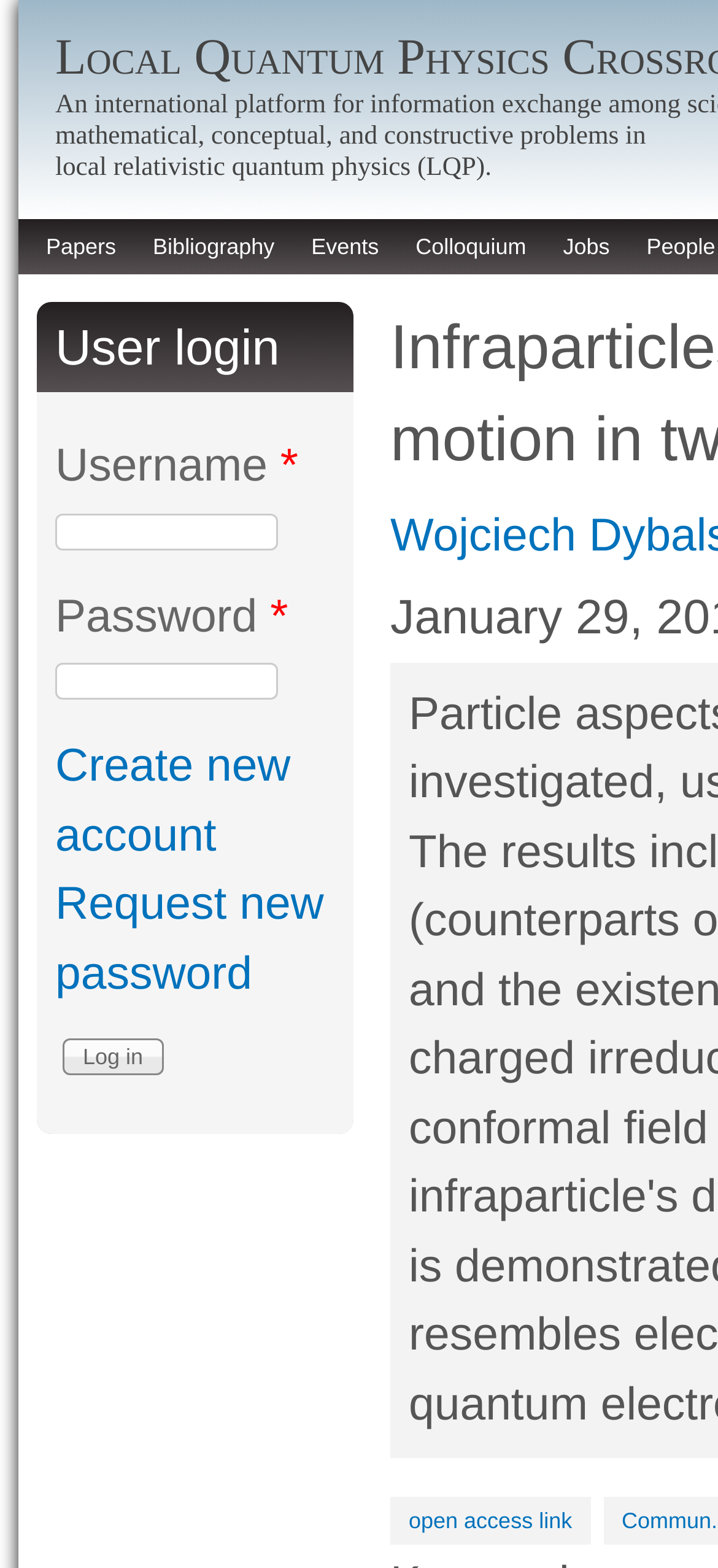Specify the bounding box coordinates of the region I need to click to perform the following instruction: "Log in". The coordinates must be four float numbers in the range of 0 to 1, i.e., [left, top, right, bottom].

[0.087, 0.663, 0.227, 0.686]